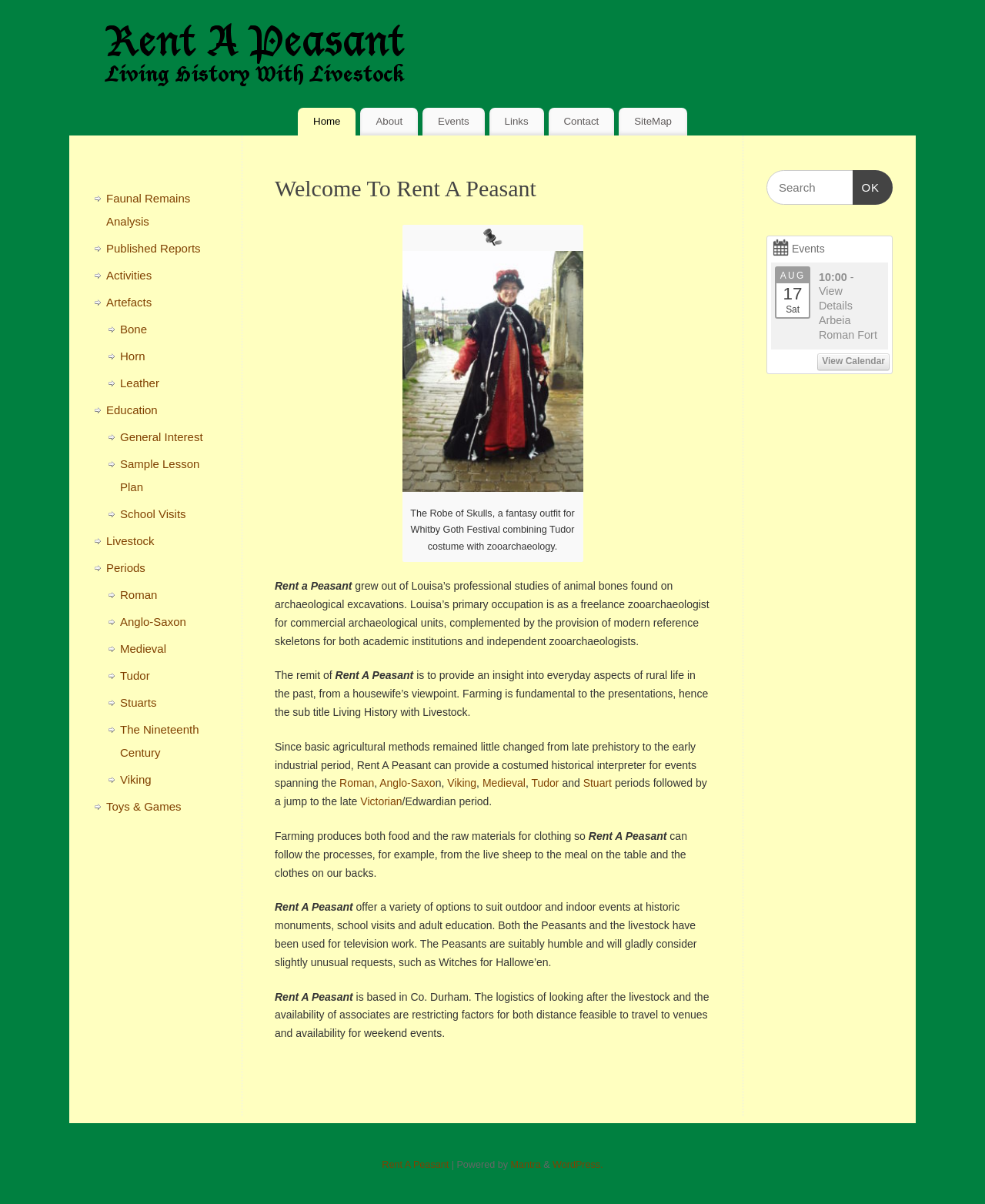Provide the bounding box coordinates of the HTML element this sentence describes: "General Interest". The bounding box coordinates consist of four float numbers between 0 and 1, i.e., [left, top, right, bottom].

[0.122, 0.357, 0.206, 0.368]